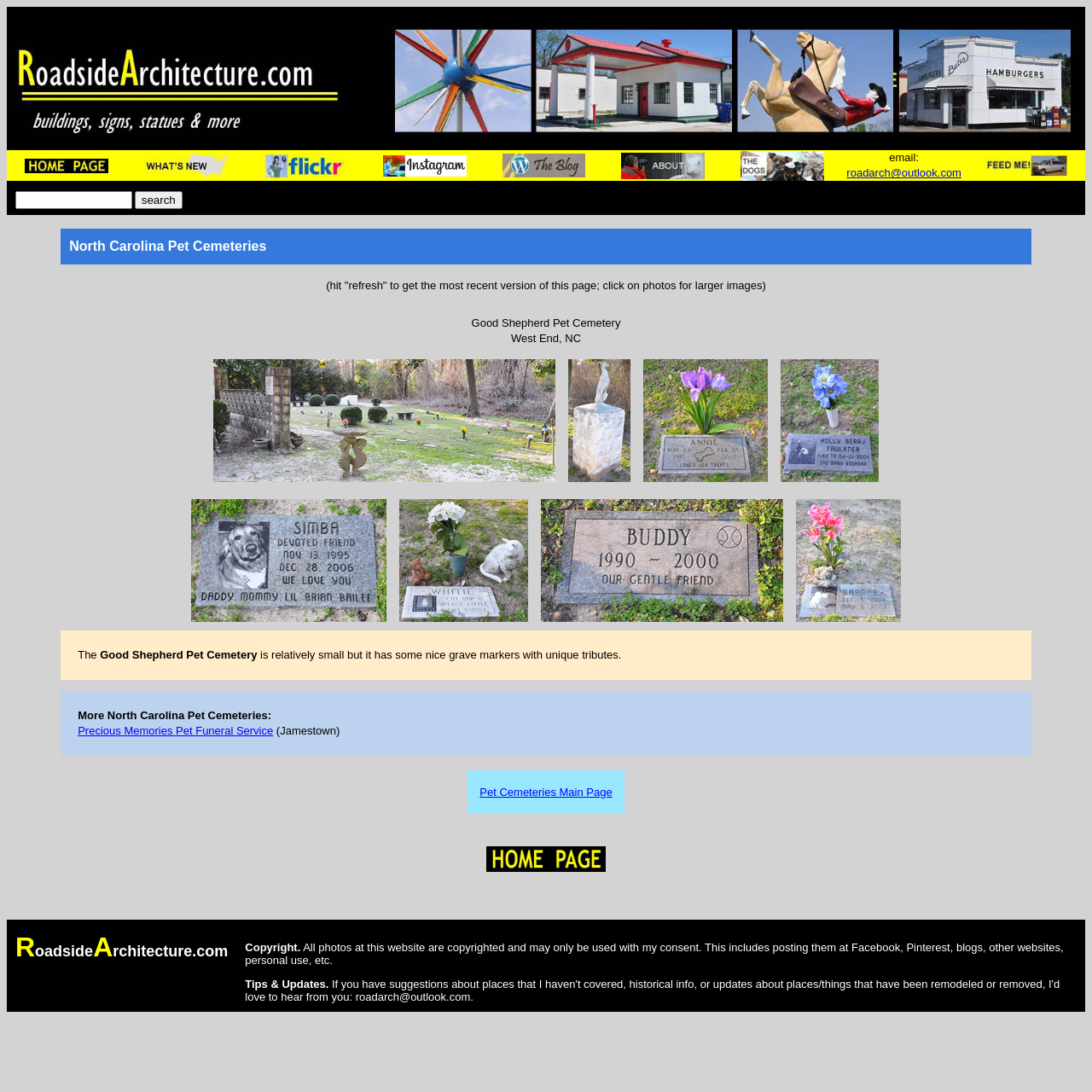Answer the following query concisely with a single word or phrase:
Is there a search function on this webpage?

Yes